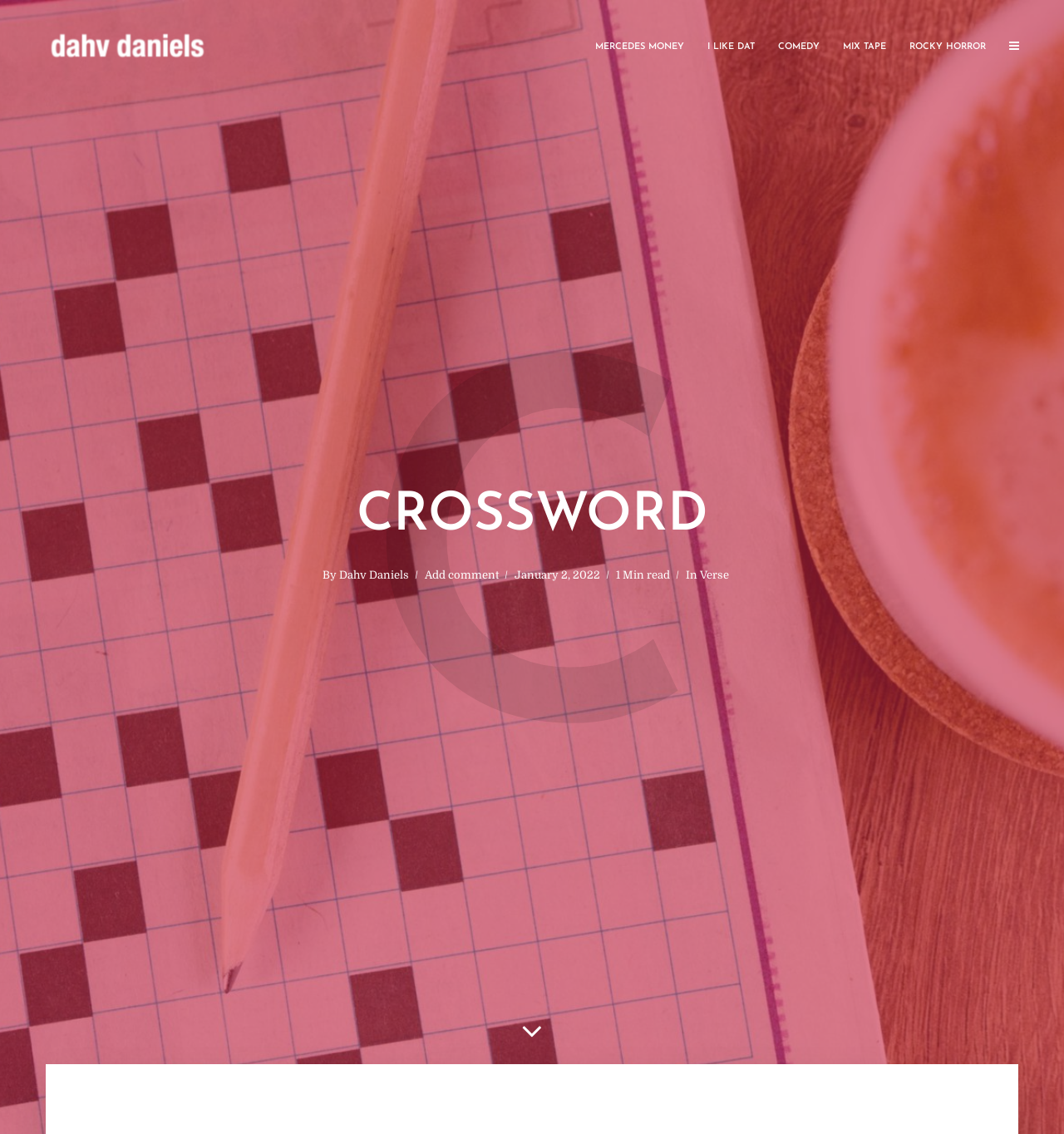Answer the question below in one word or phrase:
What is the category of the article?

Verse